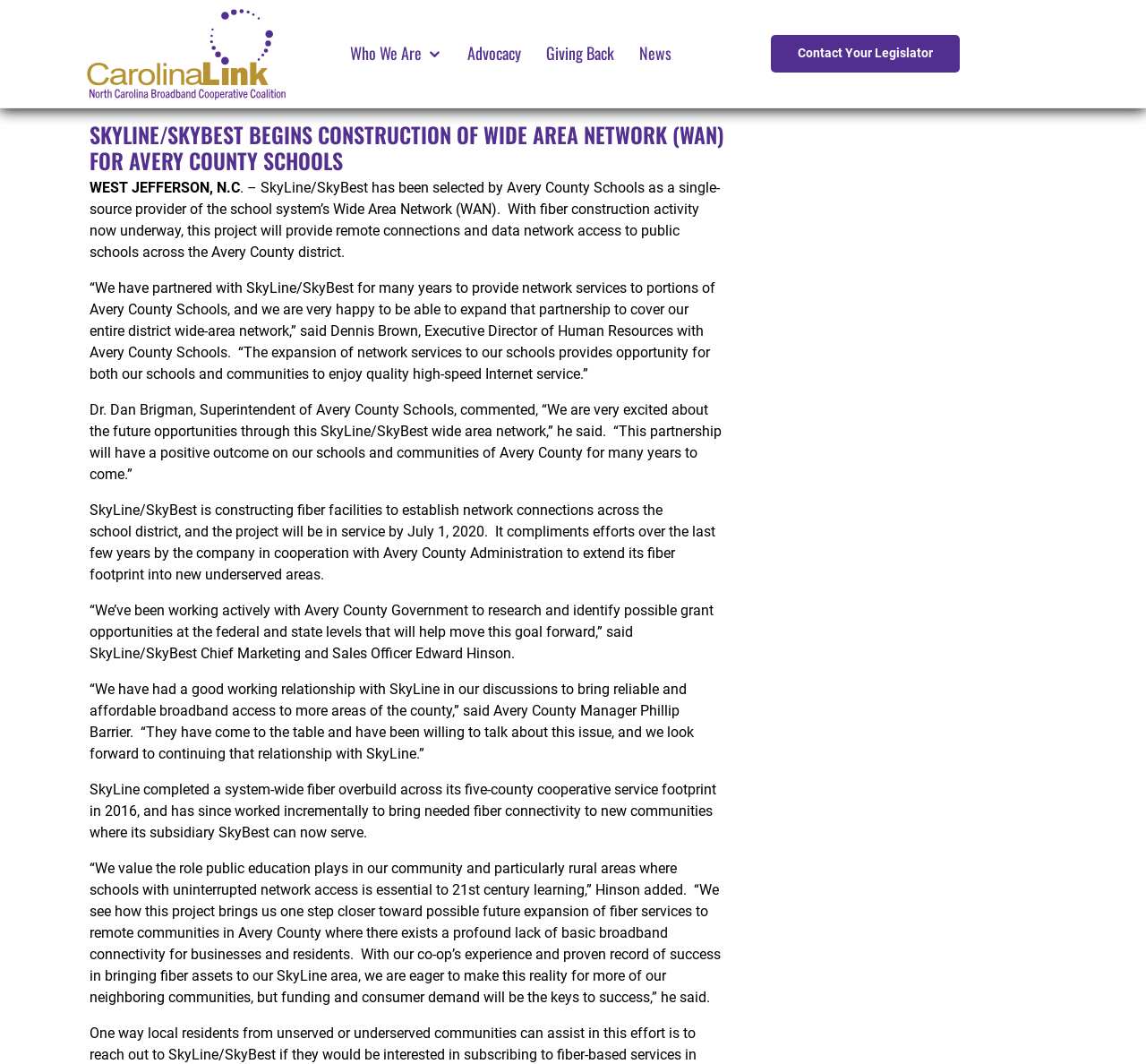Respond concisely with one word or phrase to the following query:
What is the role of public education according to Edward Hinson?

Essential to 21st century learning